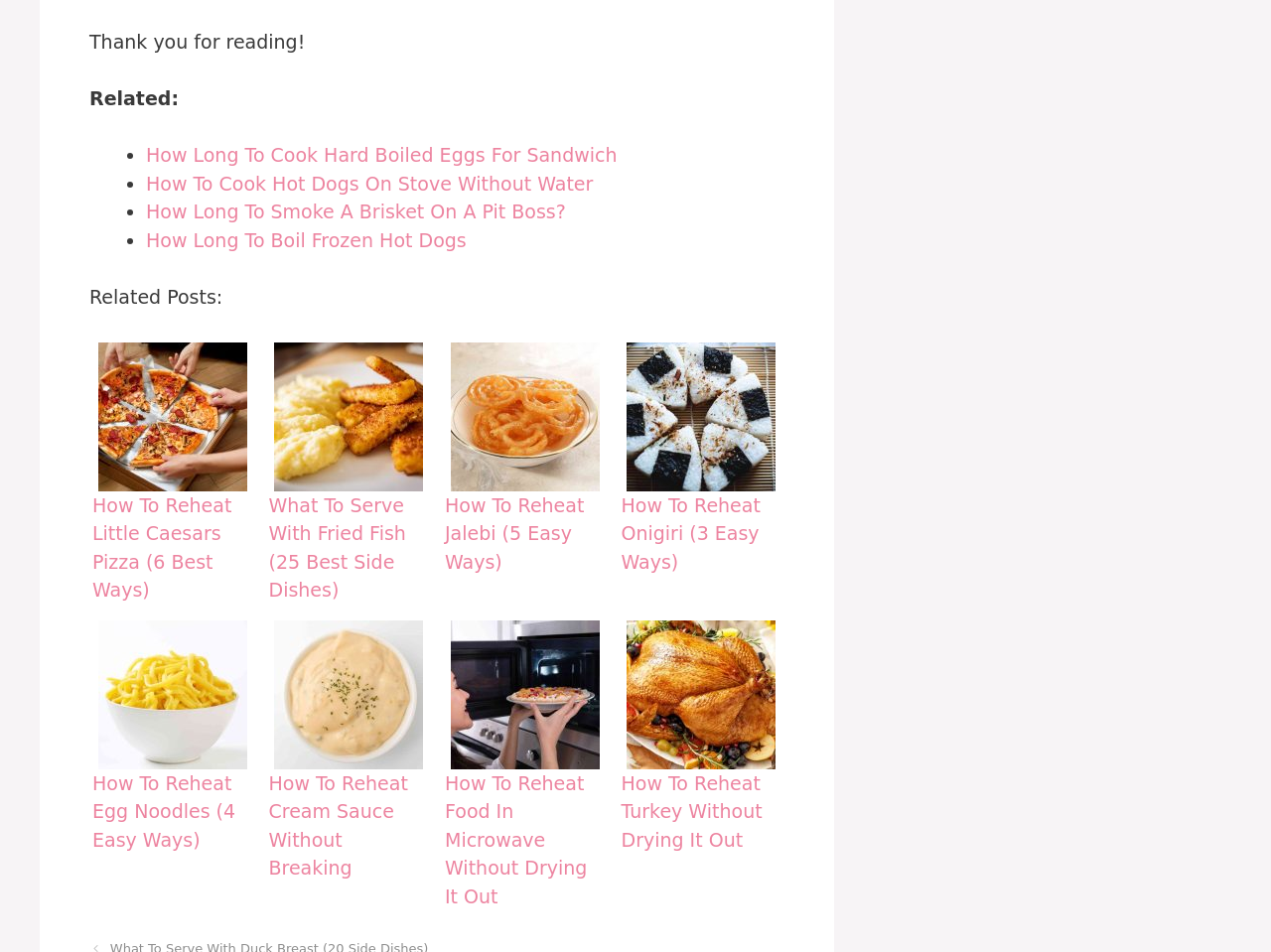What is the first related post?
Provide an in-depth answer to the question, covering all aspects.

The first related post is 'How To Reheat Little Caesars Pizza' because it is the first link under the 'Related Posts:' heading, which is located at the bottom of the webpage.